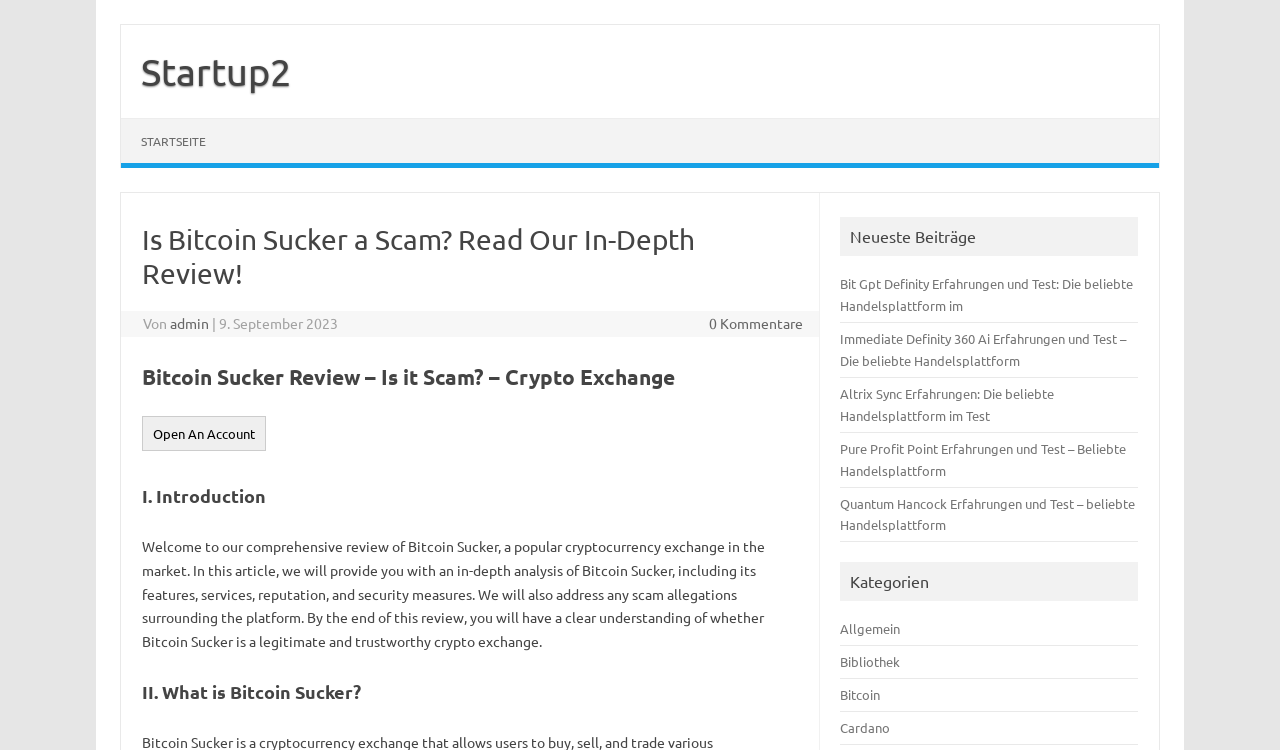What is the call-to-action button on the webpage?
Provide a fully detailed and comprehensive answer to the question.

The call-to-action button is located at the top of the webpage, below the heading 'Bitcoin Sucker Review – Is it Scam? – Crypto Exchange', and it says 'Open An Account'.